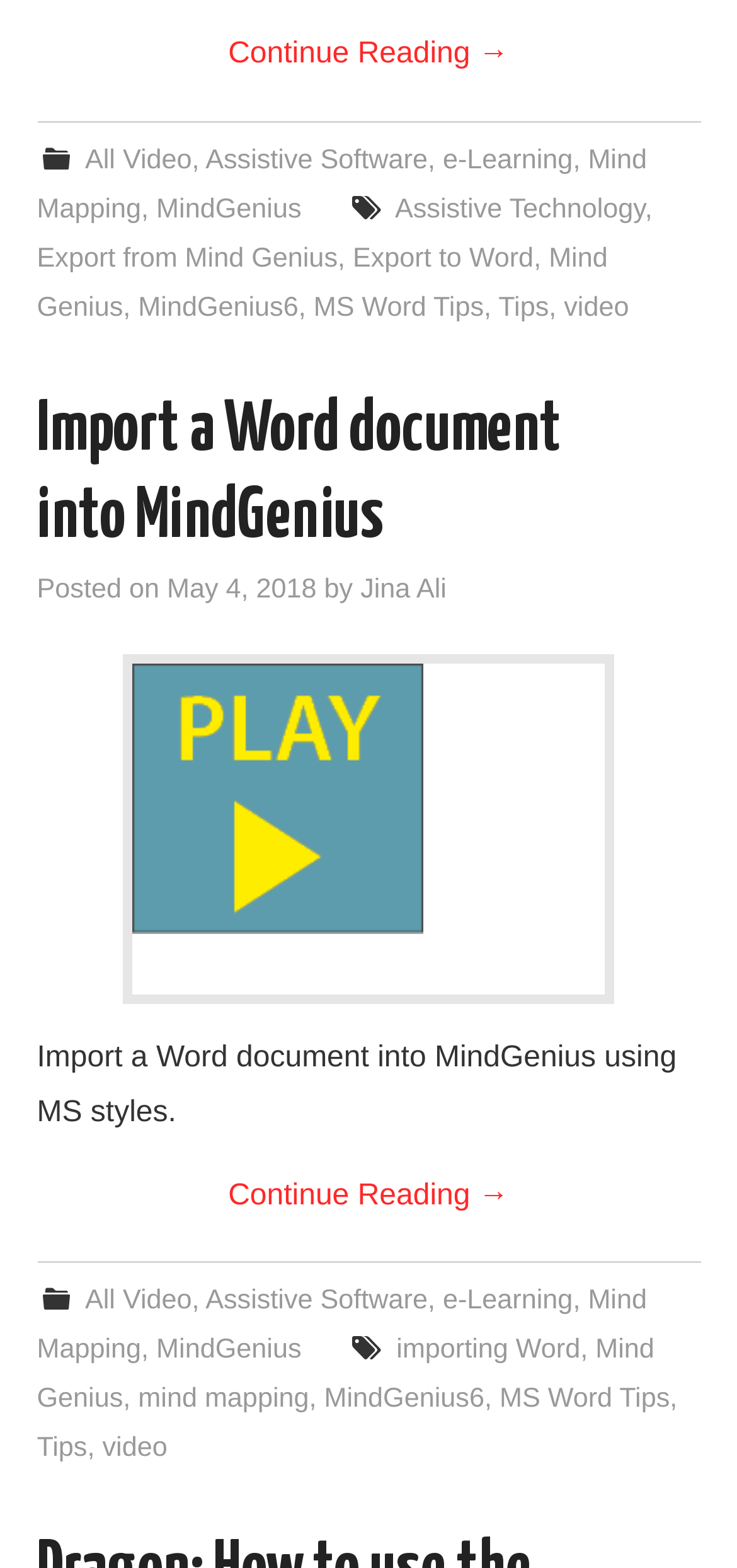Using the given element description, provide the bounding box coordinates (top-left x, top-left y, bottom-right x, bottom-right y) for the corresponding UI element in the screenshot: Export from Mind Genius

[0.05, 0.156, 0.458, 0.175]